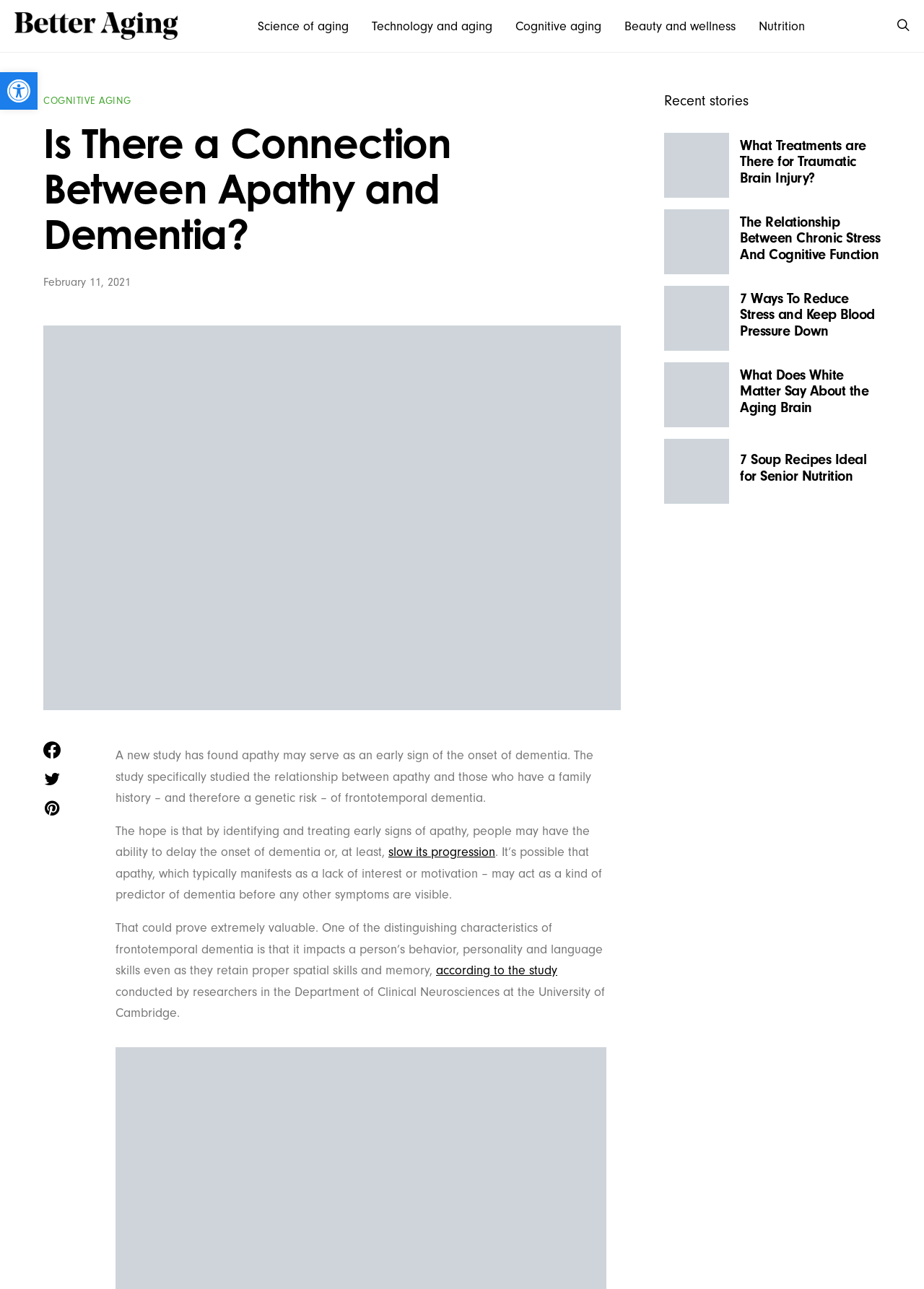Reply to the question with a brief word or phrase: What is the category of the link 'Cognitive aging'?

Science of aging